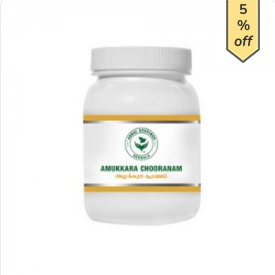Using the information in the image, give a detailed answer to the following question: What is Amukkara Choornam used for?

The caption states that Amukkara Choornam is often used in various health applications, embodying the essence of natural wellness, implying that it is used for health-related purposes.